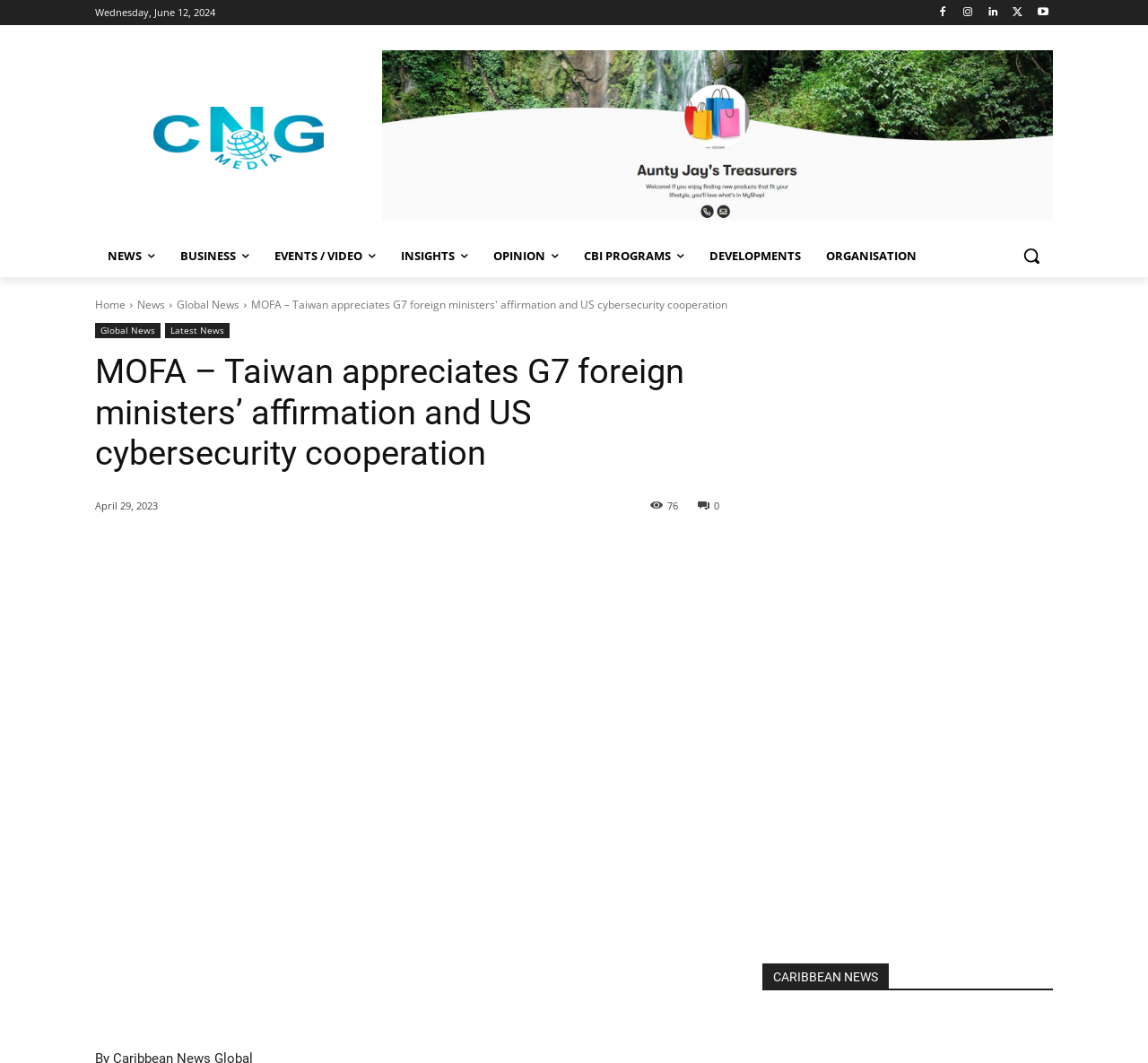Based on the description "Downloads & Videos", find the bounding box of the specified UI element.

None